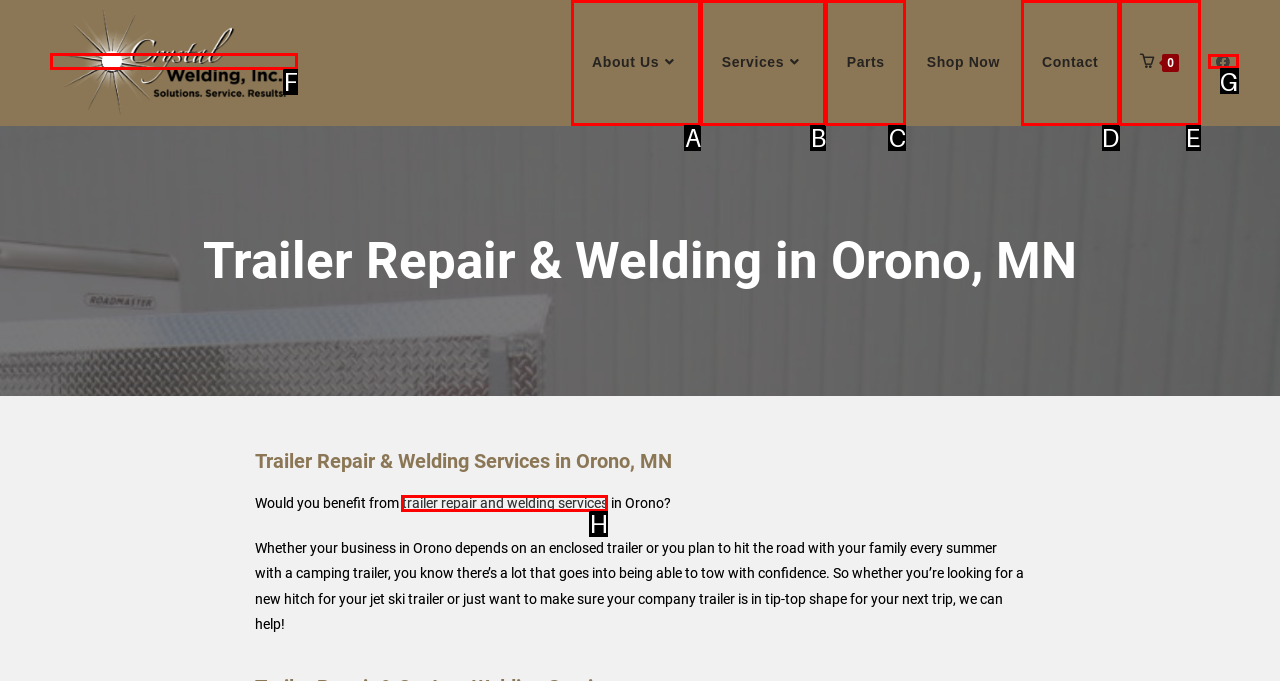Select the option that aligns with the description: trailer repair and welding services
Respond with the letter of the correct choice from the given options.

H